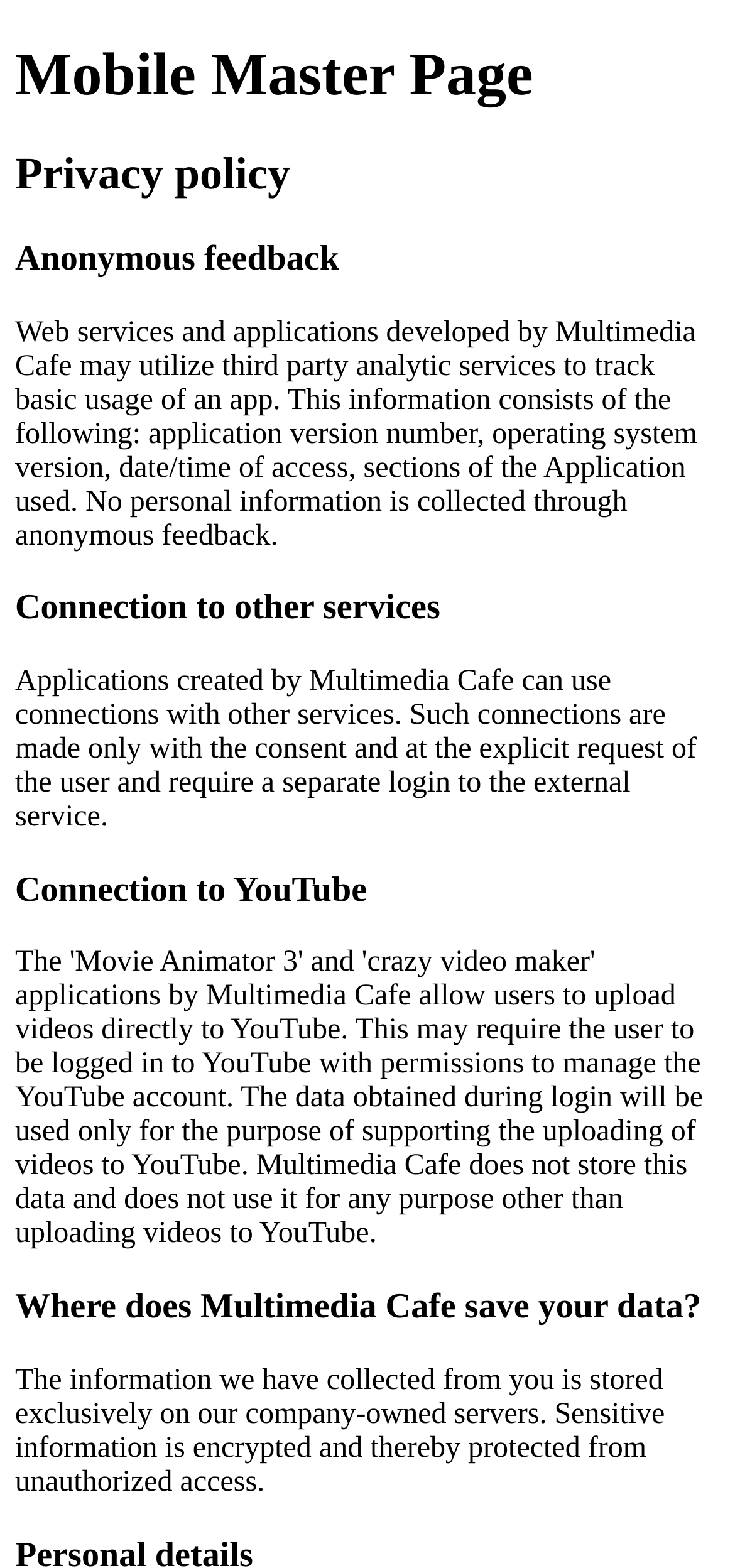What is protected from unauthorized access?
Please provide a comprehensive answer to the question based on the webpage screenshot.

The StaticText element states, 'The information we have collected from you is stored exclusively on our company-owned servers. Sensitive information is encrypted and thereby protected from unauthorized access.' Hence, the answer is 'Sensitive information'.